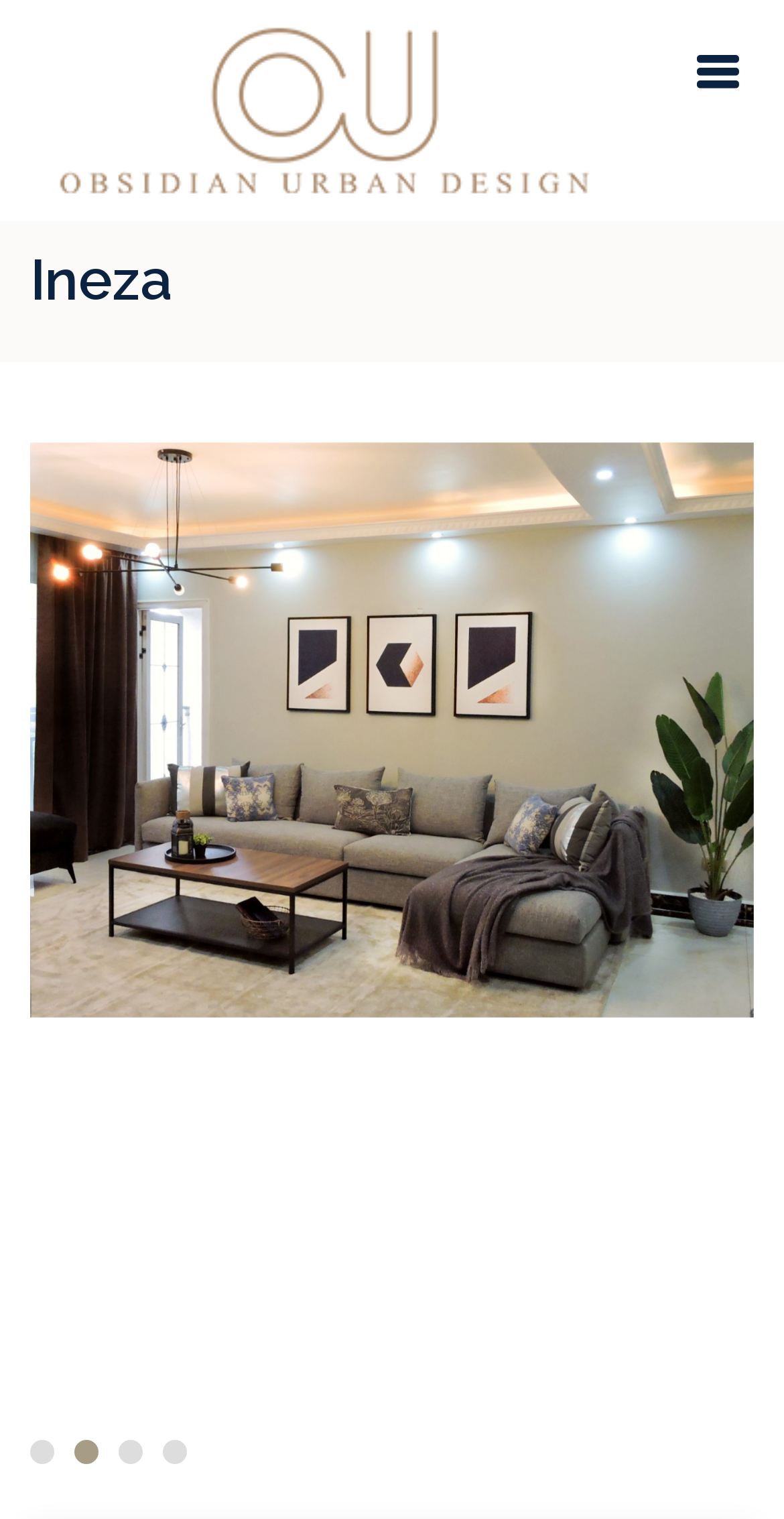Provide your answer in one word or a succinct phrase for the question: 
Is the link at the top or bottom of the page?

top